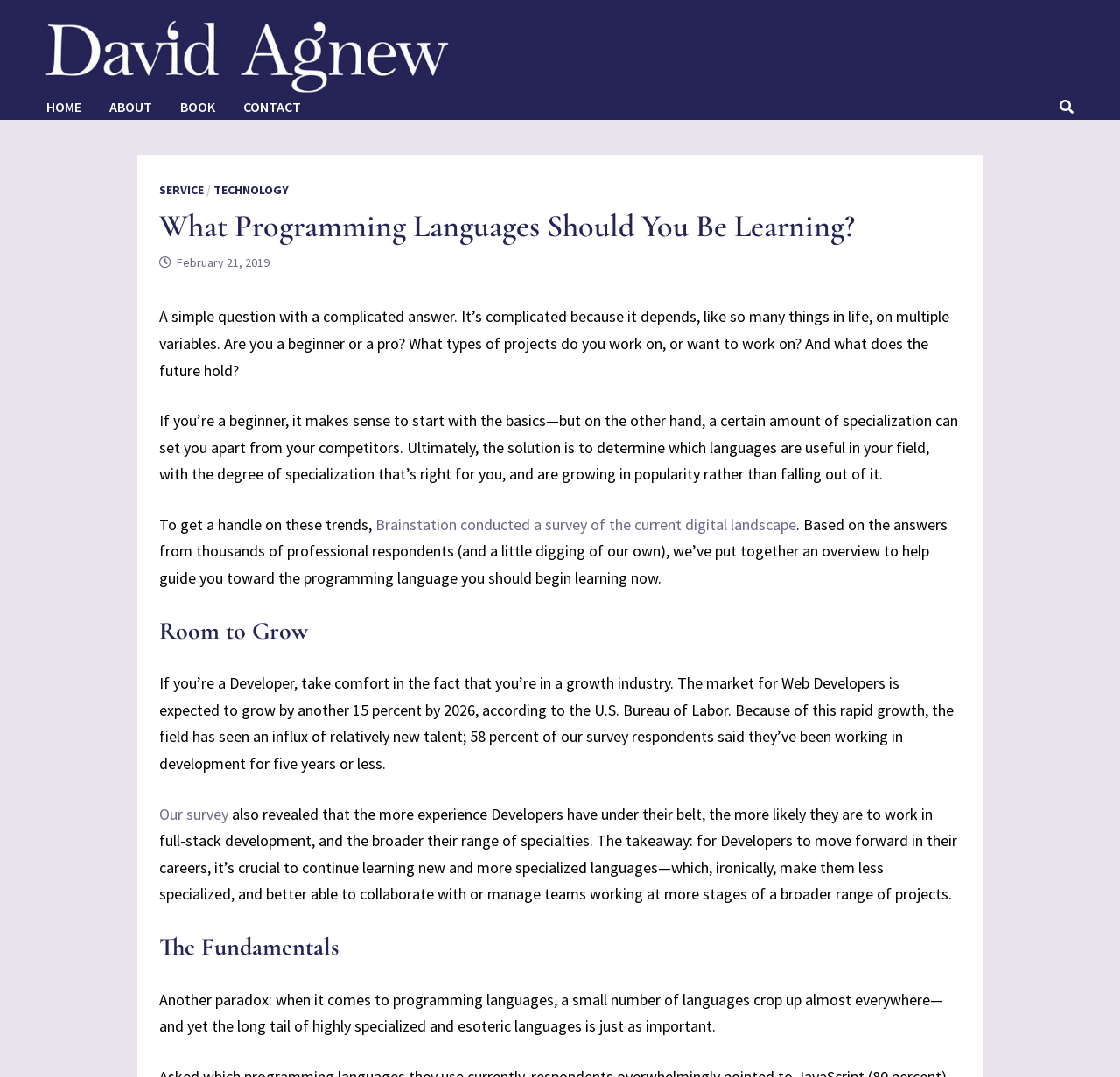What is the purpose of the survey mentioned in the article?
Provide a concise answer using a single word or phrase based on the image.

To help guide towards the programming language to learn